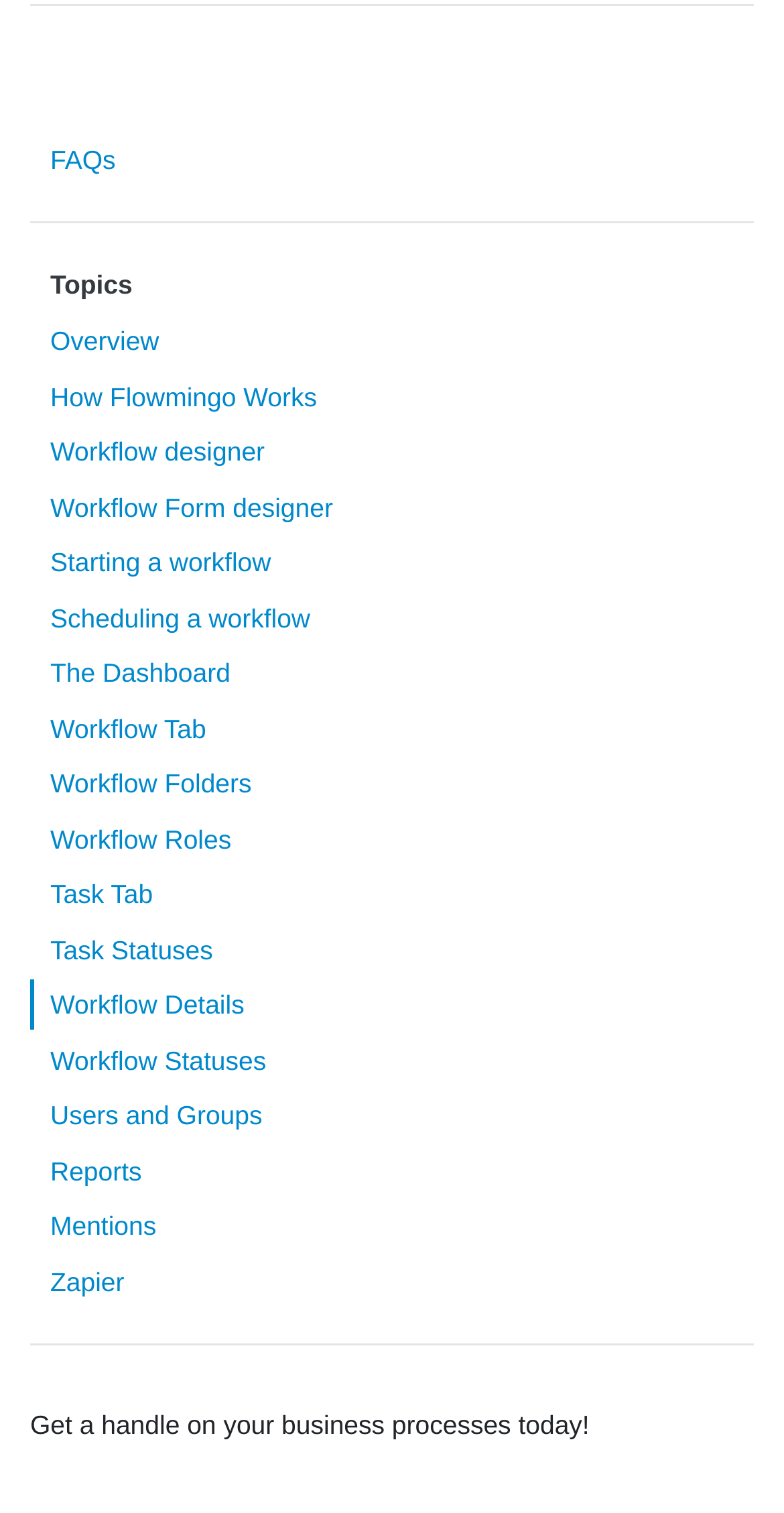Please locate the bounding box coordinates of the element's region that needs to be clicked to follow the instruction: "check out Zapier". The bounding box coordinates should be provided as four float numbers between 0 and 1, i.e., [left, top, right, bottom].

[0.038, 0.831, 0.159, 0.864]